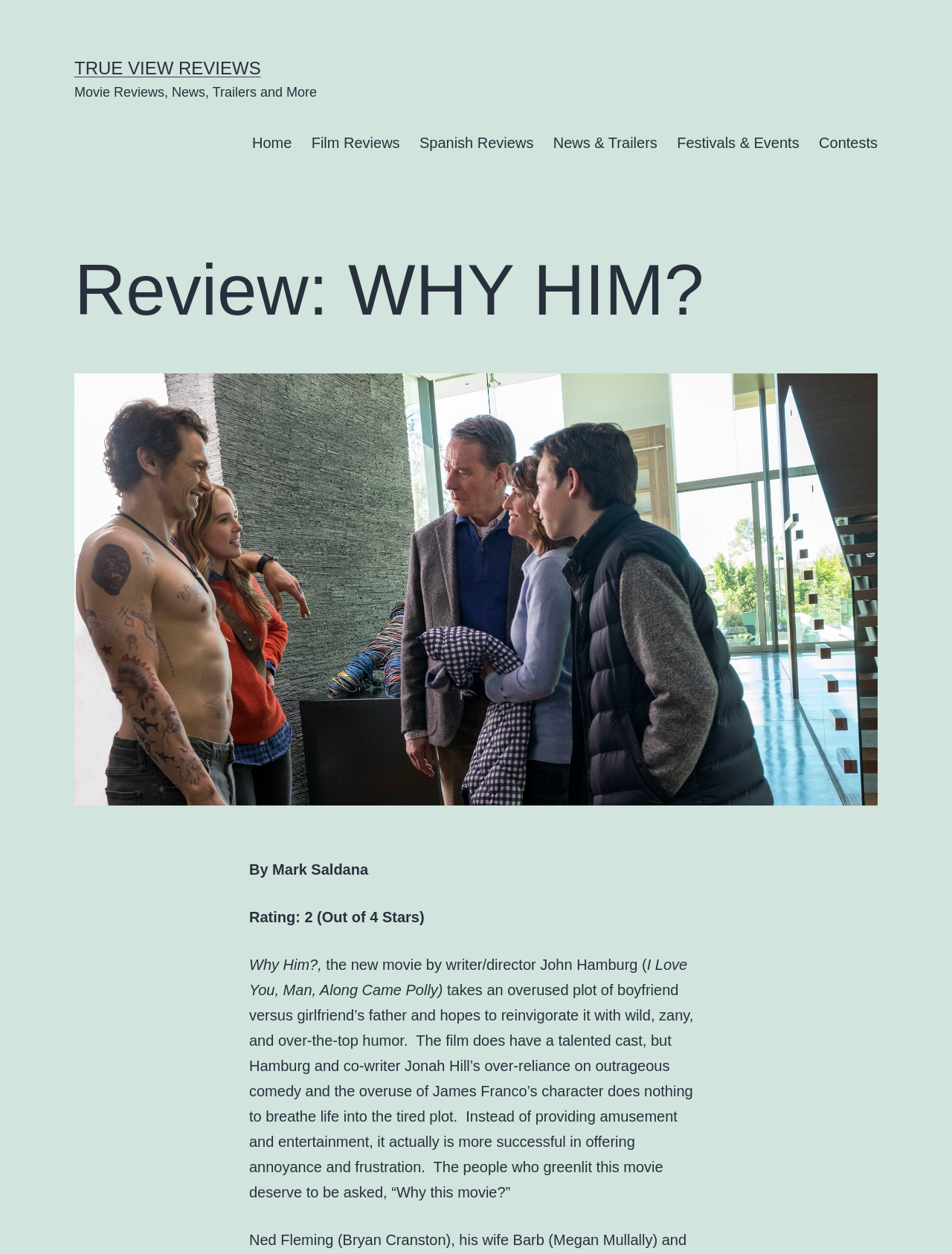Locate the headline of the webpage and generate its content.

Review: WHY HIM?